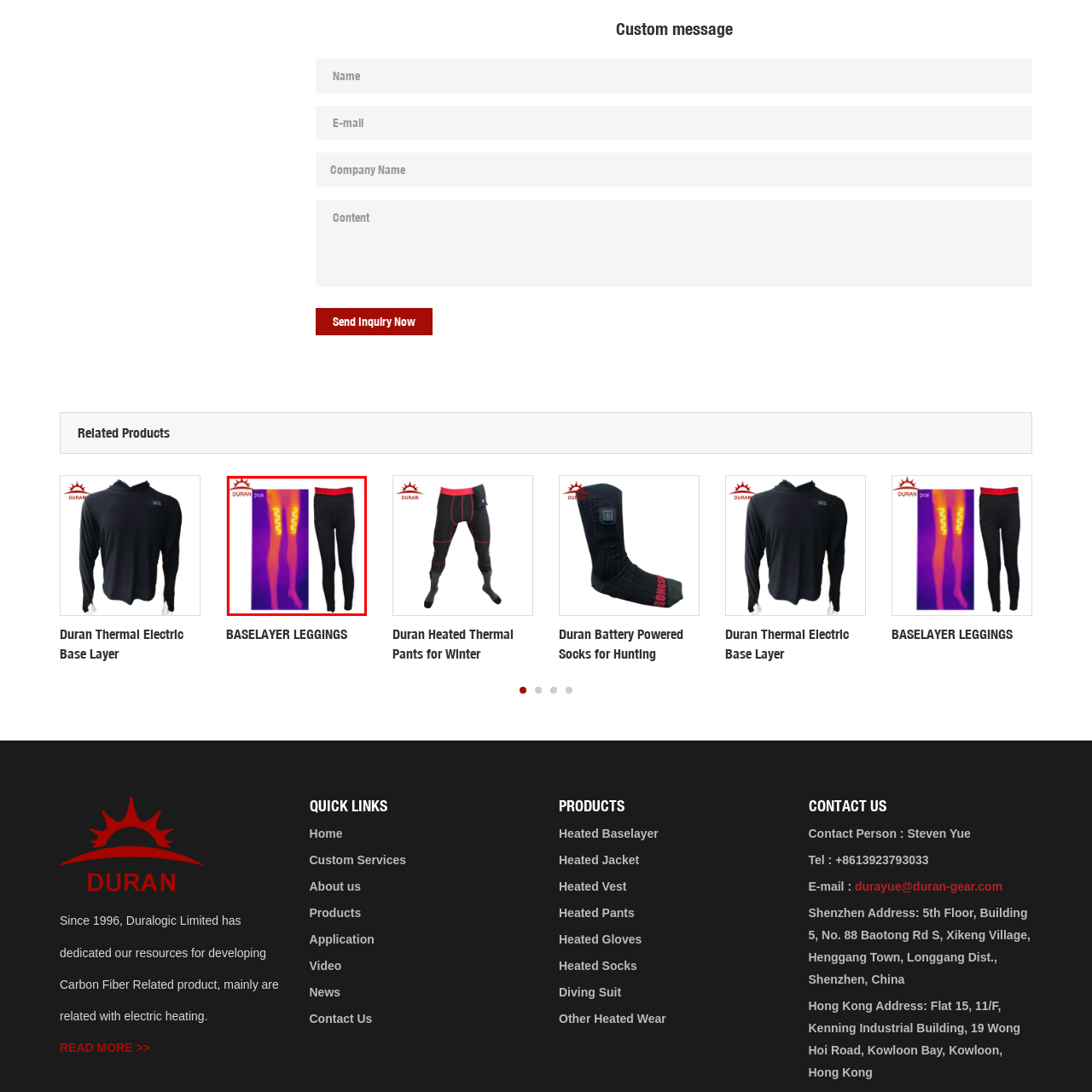Generate a detailed caption for the image contained in the red outlined area.

The image showcases a pair of black Baselayer leggings designed for optimal thermal insulation, featuring a bright red waistband for added style and comfort. To the left, an infrared thermal image illustrates the heat distribution along the legs, highlighting the leggings' efficient heat retention capabilities. The thermal pattern indicates warmth along the thighs and calves, emphasizing the product's functionality for outdoor activities in cold weather. The leggings are part of Duran's innovative heated apparel line, aimed at providing enhanced comfort and protection during winter sports or chilly conditions.